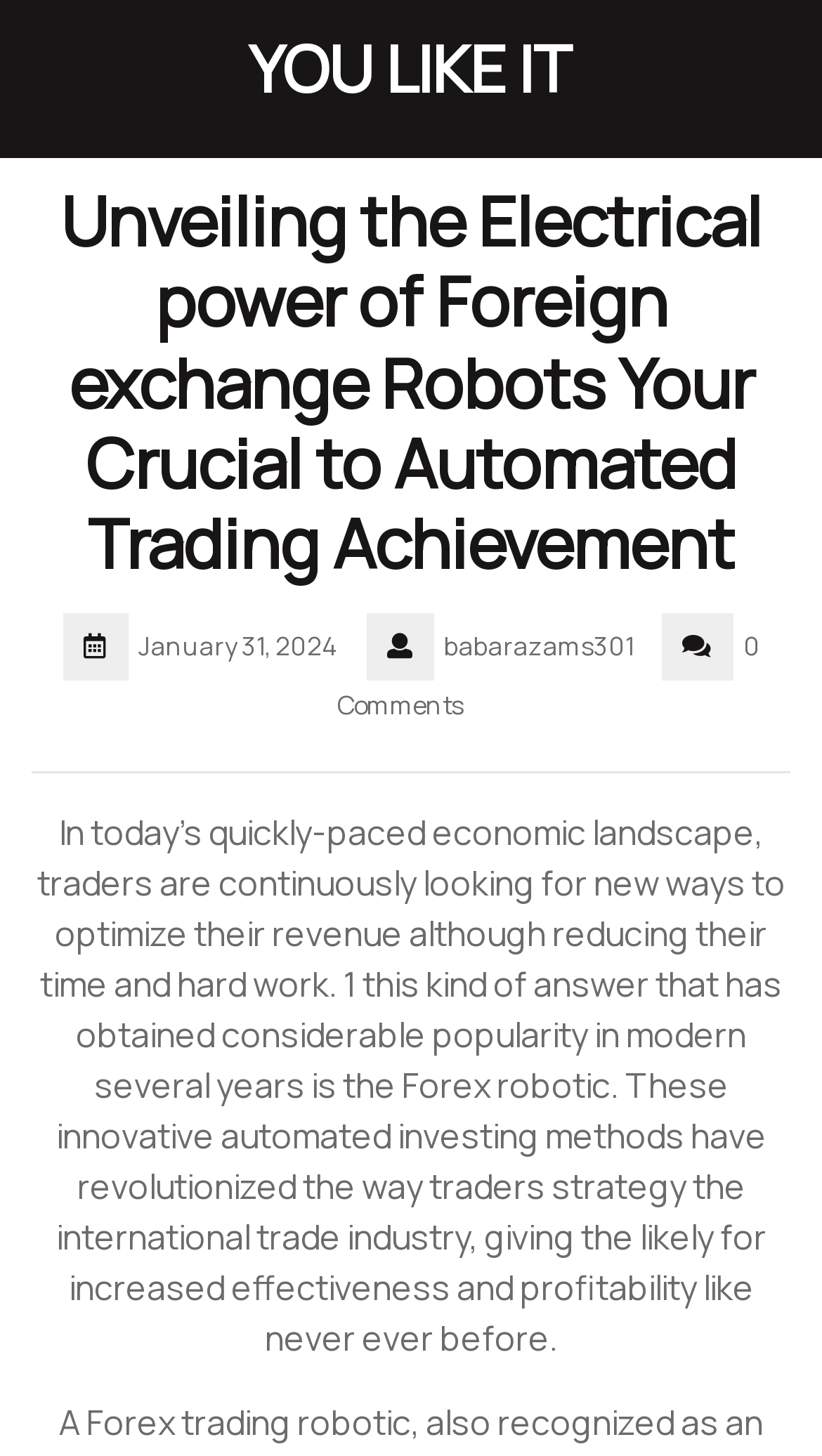What is the date mentioned on the webpage?
Use the information from the screenshot to give a comprehensive response to the question.

I found the date 'January 31, 2024' mentioned on the webpage in the StaticText element with bounding box coordinates [0.168, 0.431, 0.412, 0.455].